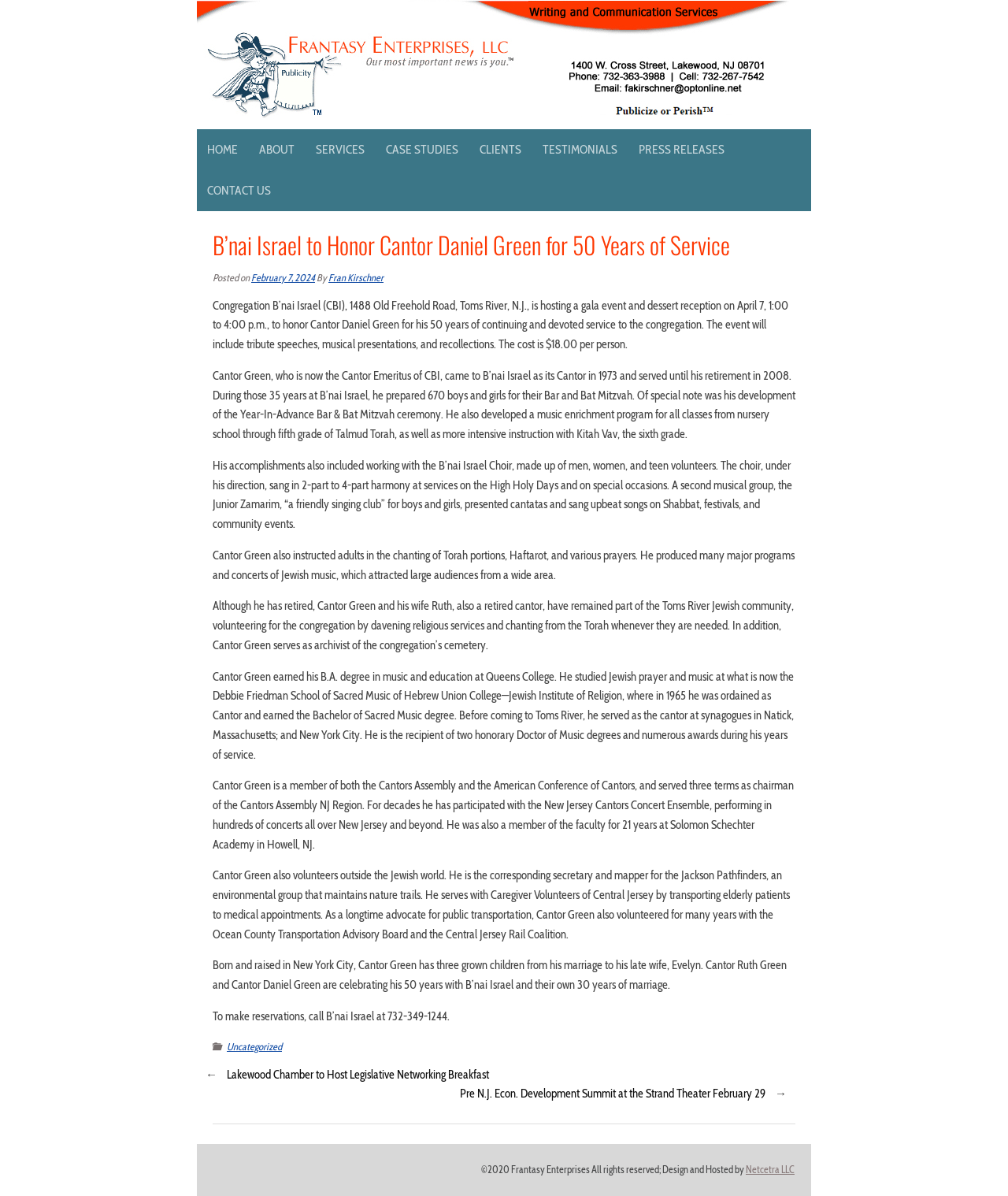Please identify the bounding box coordinates of the region to click in order to complete the task: "Click the 'Fran Kirschner' link". The coordinates must be four float numbers between 0 and 1, specified as [left, top, right, bottom].

[0.326, 0.227, 0.38, 0.237]